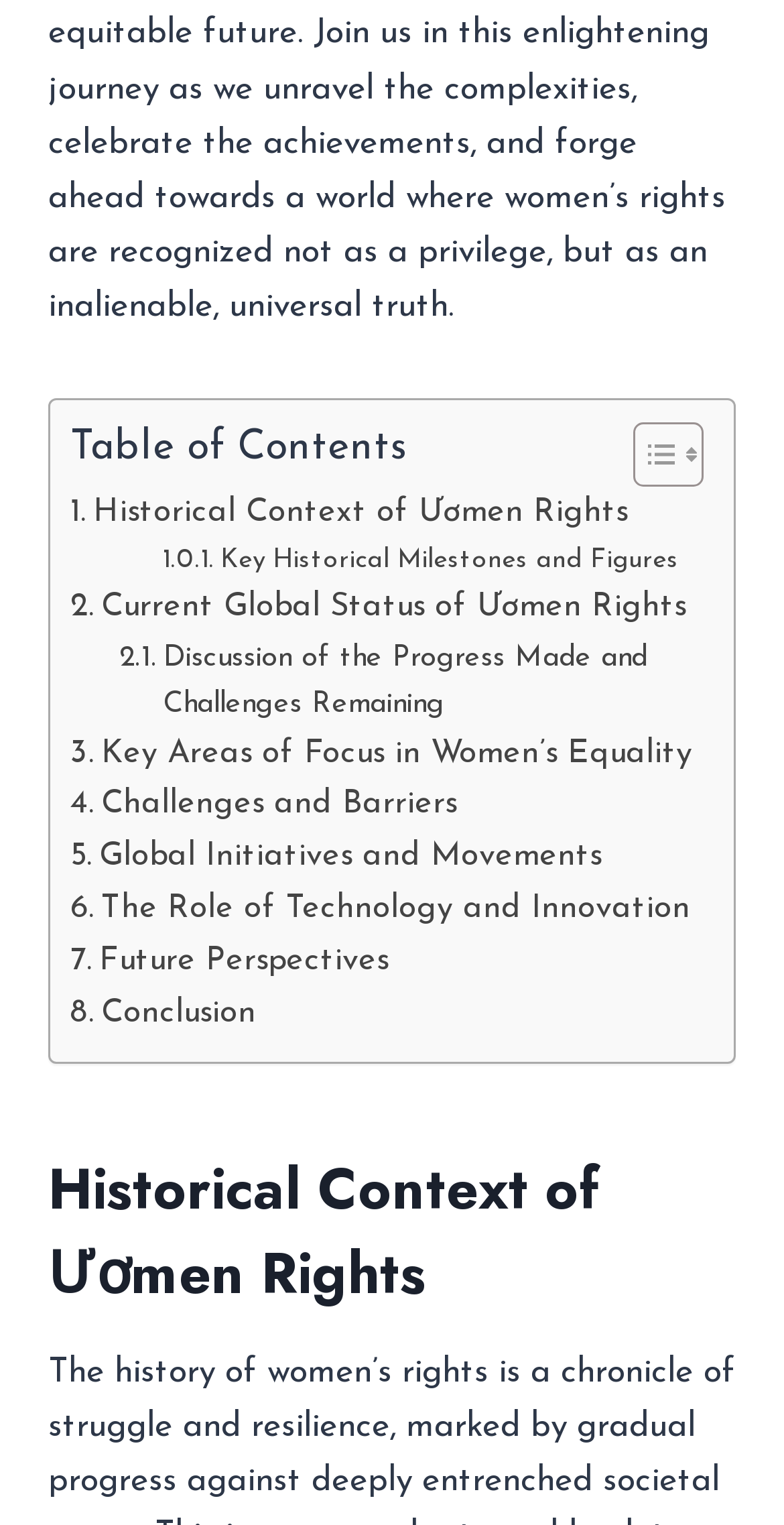Highlight the bounding box coordinates of the element you need to click to perform the following instruction: "Explore Current Global Status of Women Rights."

[0.09, 0.383, 0.875, 0.417]